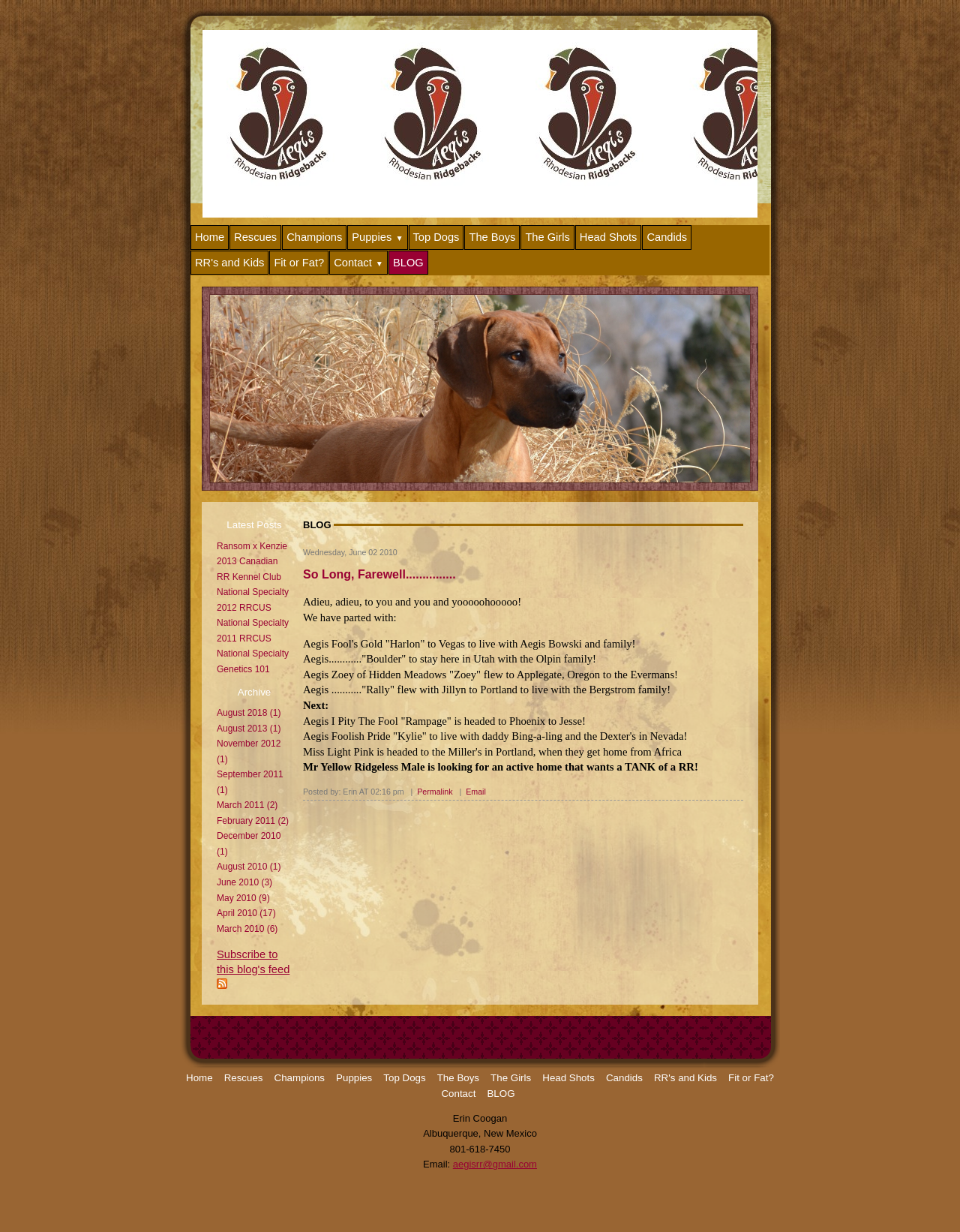Please specify the bounding box coordinates of the clickable region to carry out the following instruction: "Read the 'Genetics 101' article". The coordinates should be four float numbers between 0 and 1, in the format [left, top, right, bottom].

[0.226, 0.539, 0.281, 0.547]